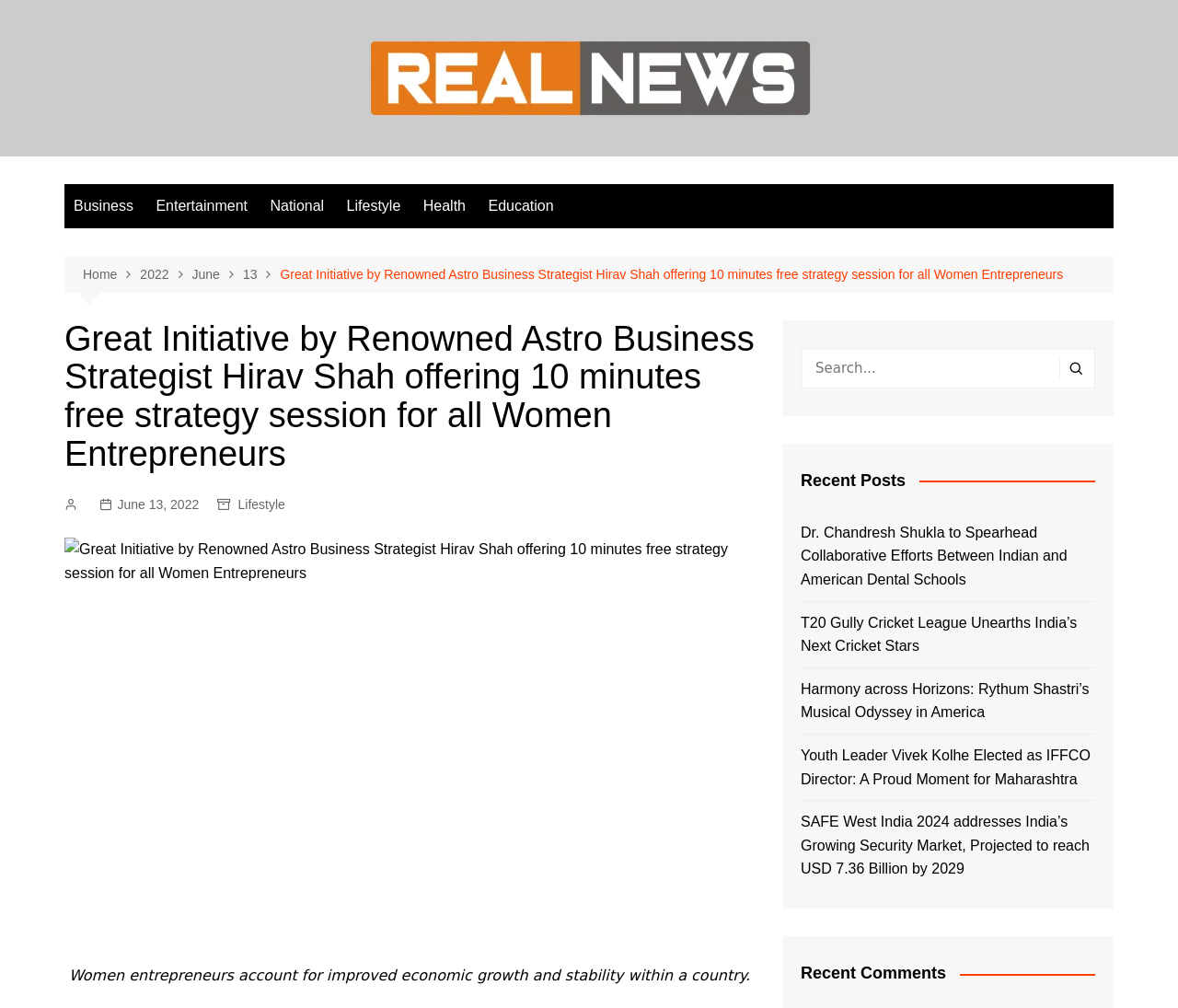Identify the bounding box coordinates of the region that needs to be clicked to carry out this instruction: "Search for something". Provide these coordinates as four float numbers ranging from 0 to 1, i.e., [left, top, right, bottom].

[0.68, 0.345, 0.93, 0.385]